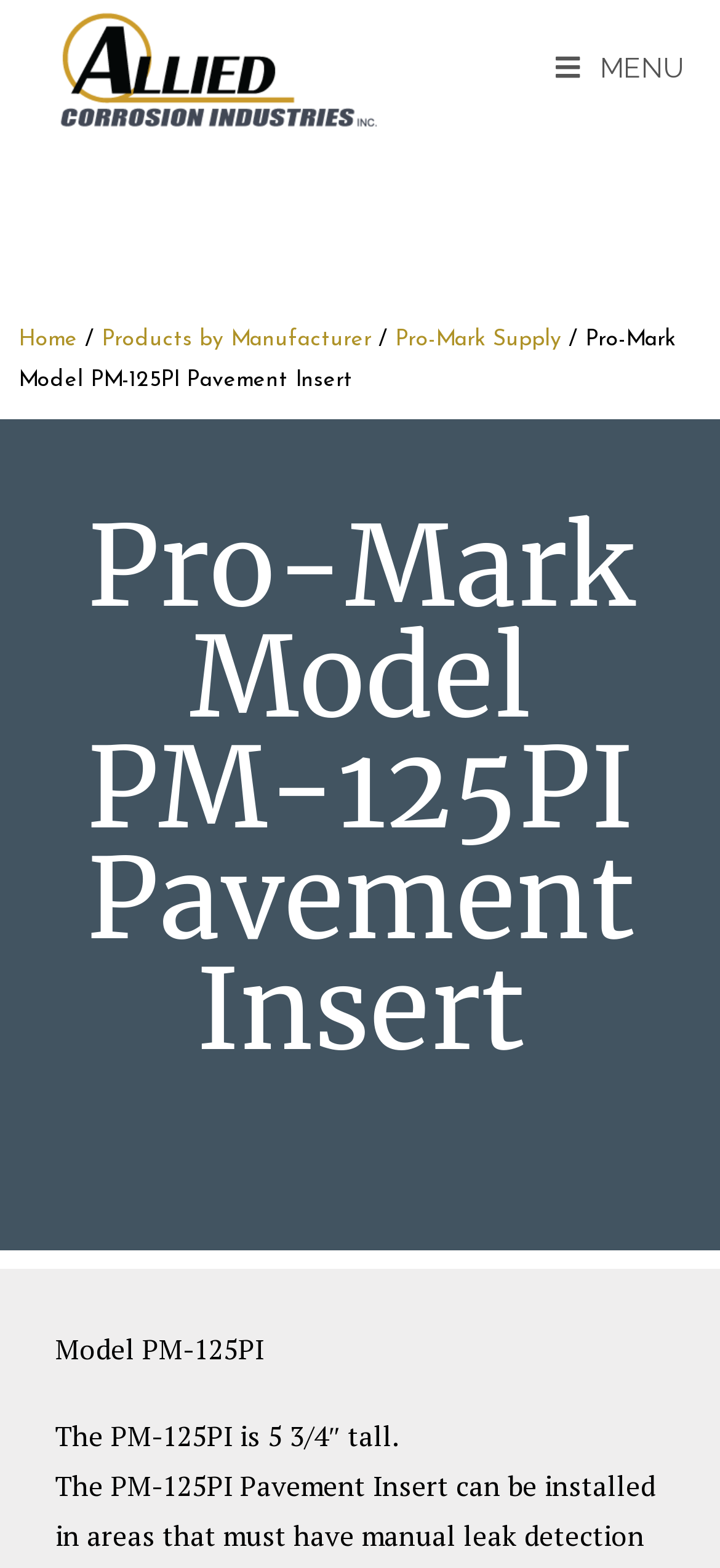Respond with a single word or phrase:
What is the text of the first link in the breadcrumb navigation?

Home